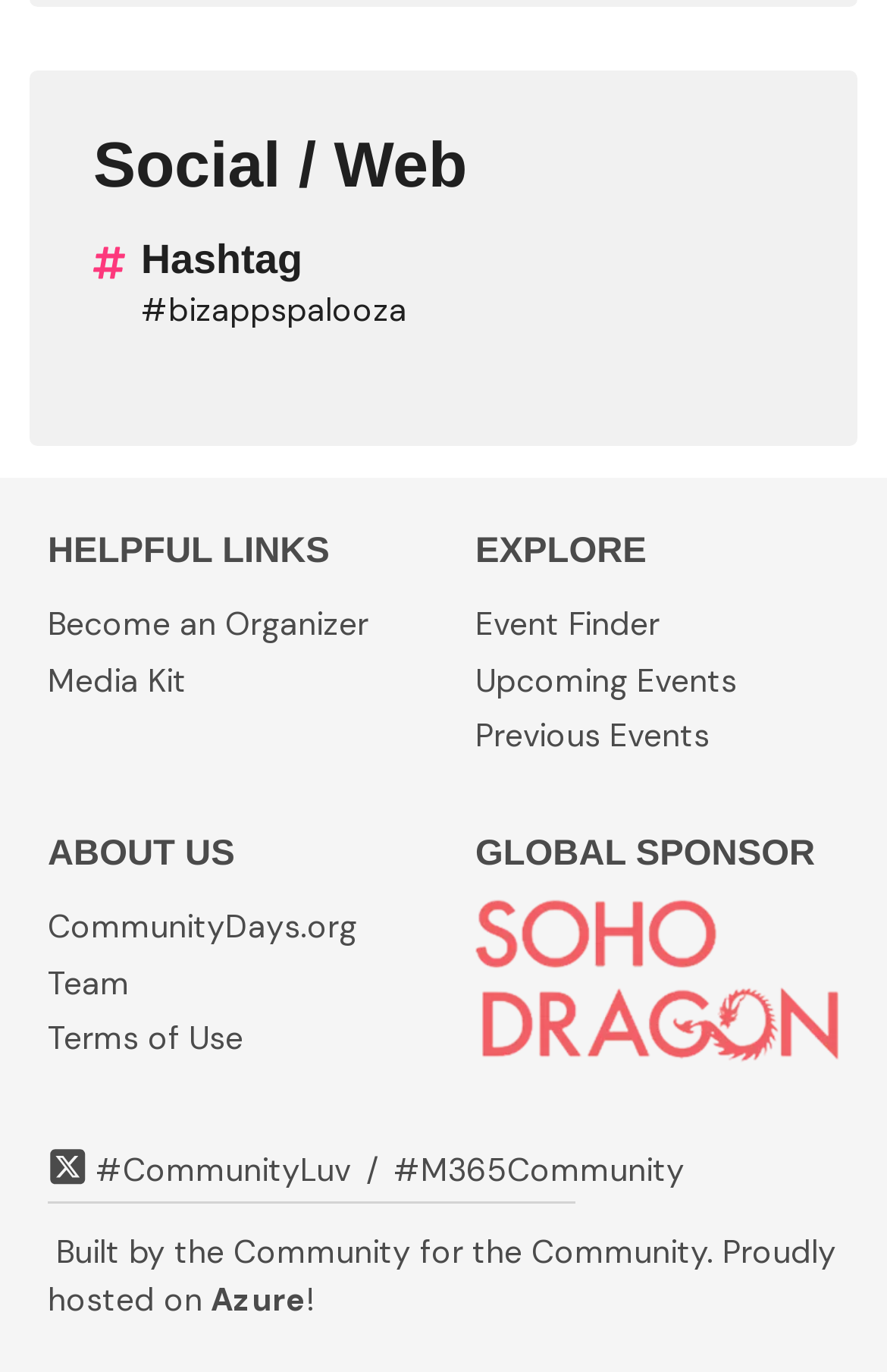What is the name of the community initiative mentioned in the GLOBAL SPONSOR section?
Based on the image, give a concise answer in the form of a single word or short phrase.

Microsoft Global Community Initiative